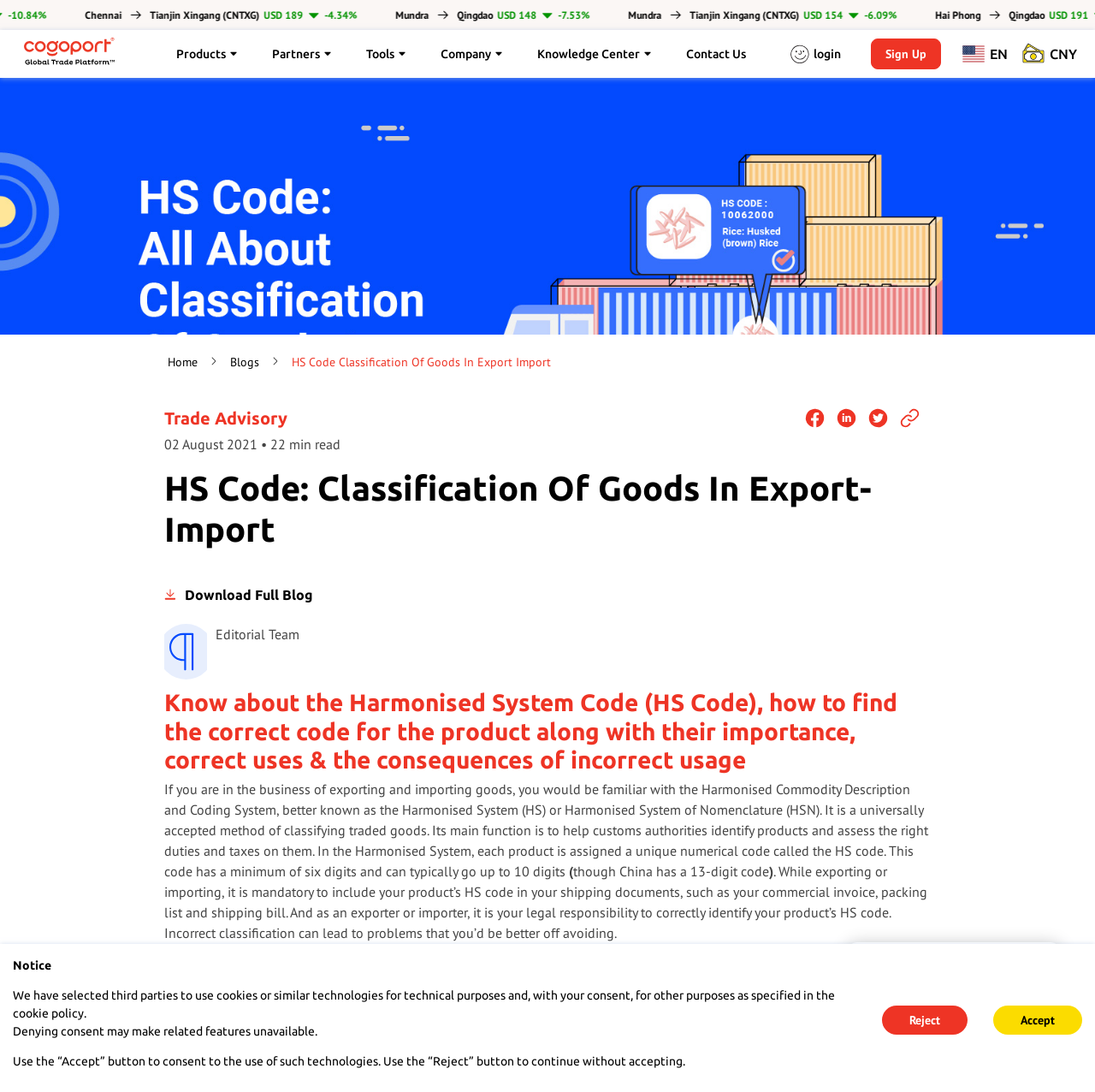Answer this question using a single word or a brief phrase:
What is the main topic of this webpage?

HS Code